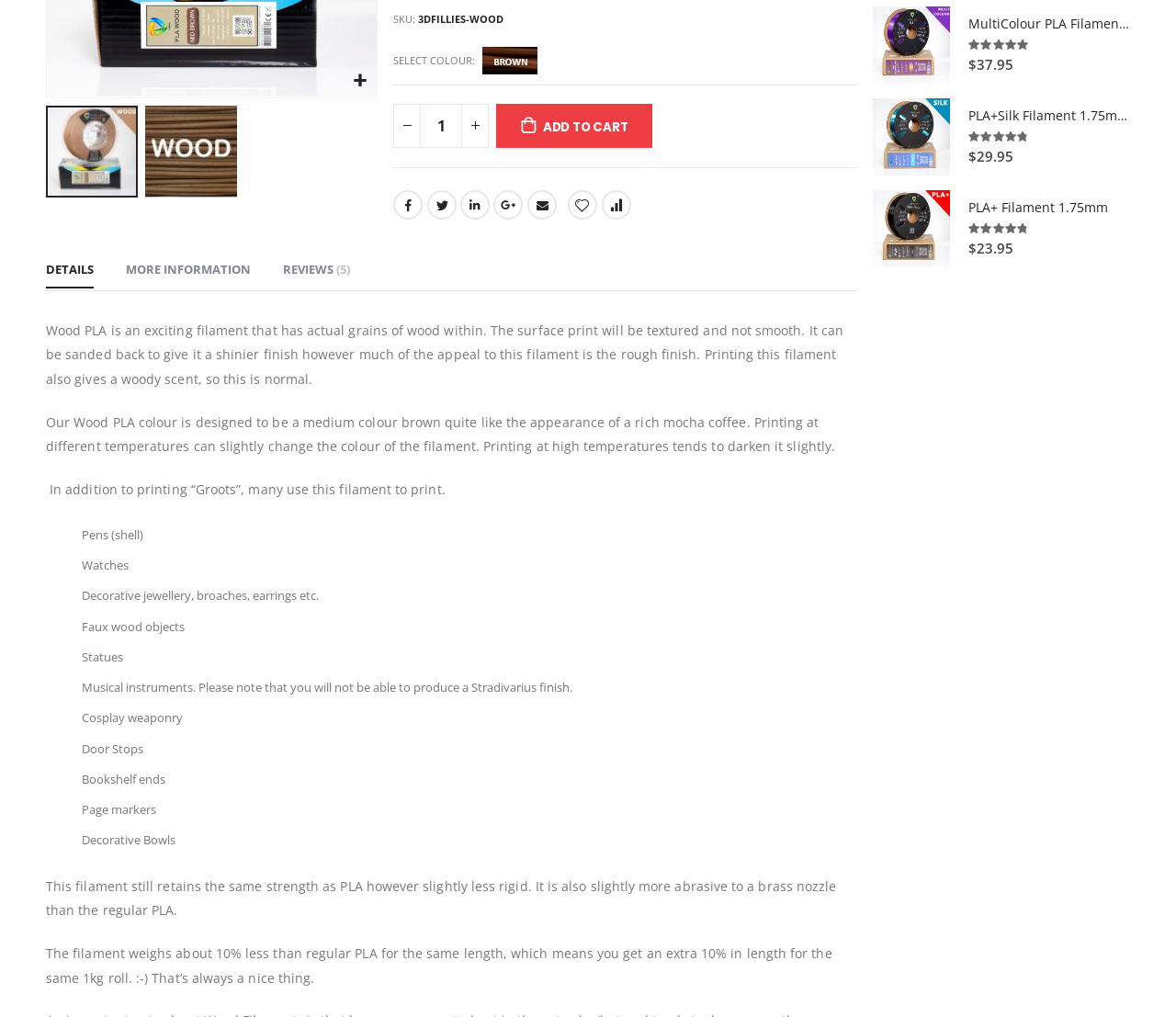Identify the bounding box coordinates for the UI element described as follows: "parent_node: PLA+Silk Filament 1.75mm 1kg". Ensure the coordinates are four float numbers between 0 and 1, formatted as [left, top, right, bottom].

[0.742, 0.096, 0.808, 0.172]